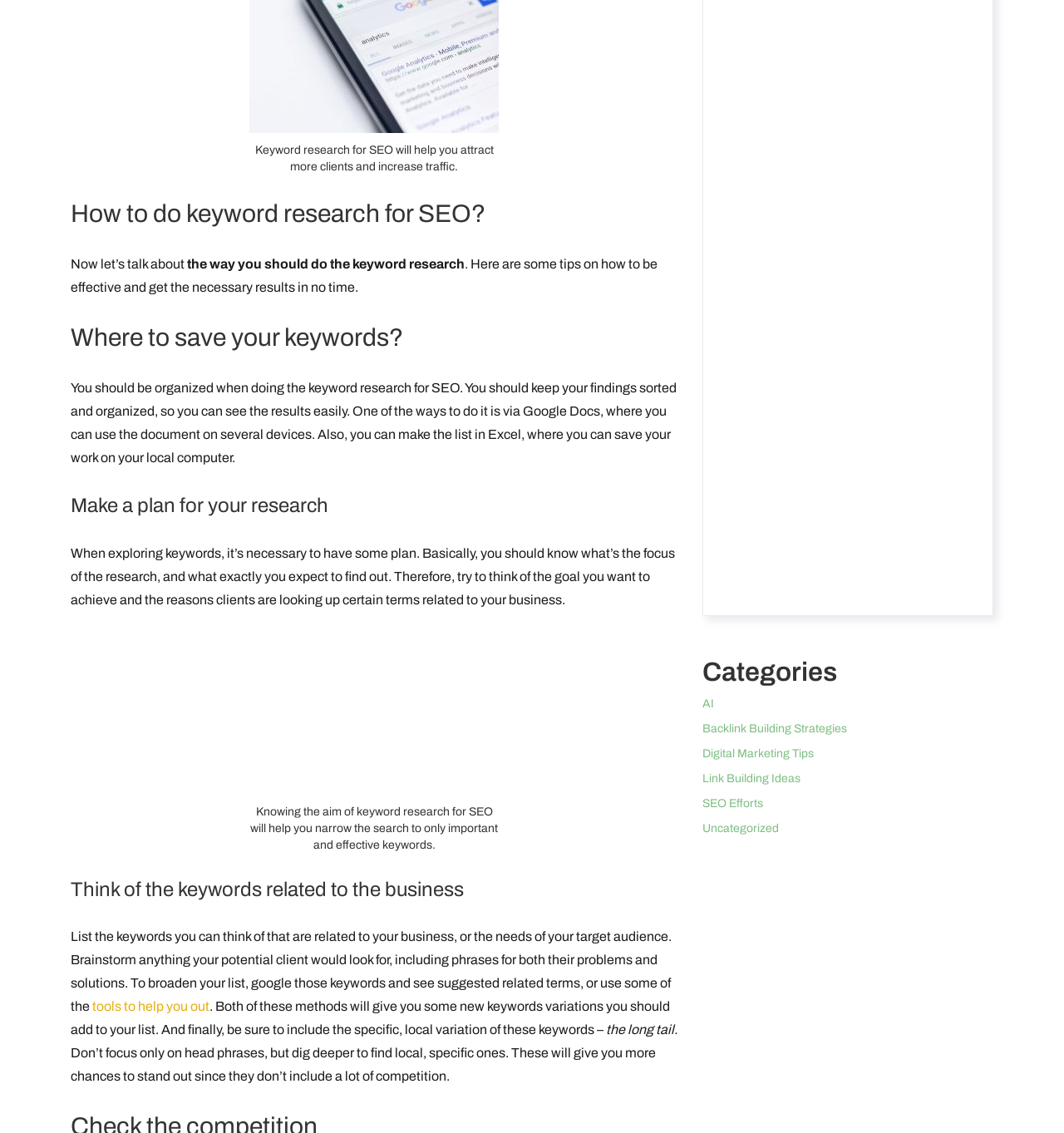What type of keywords should you include in your list?
Could you answer the question with a detailed and thorough explanation?

The webpage suggests that you should include local, specific keywords in your list, also known as the long tail. These keywords will give you more chances to stand out since they don’t include a lot of competition.